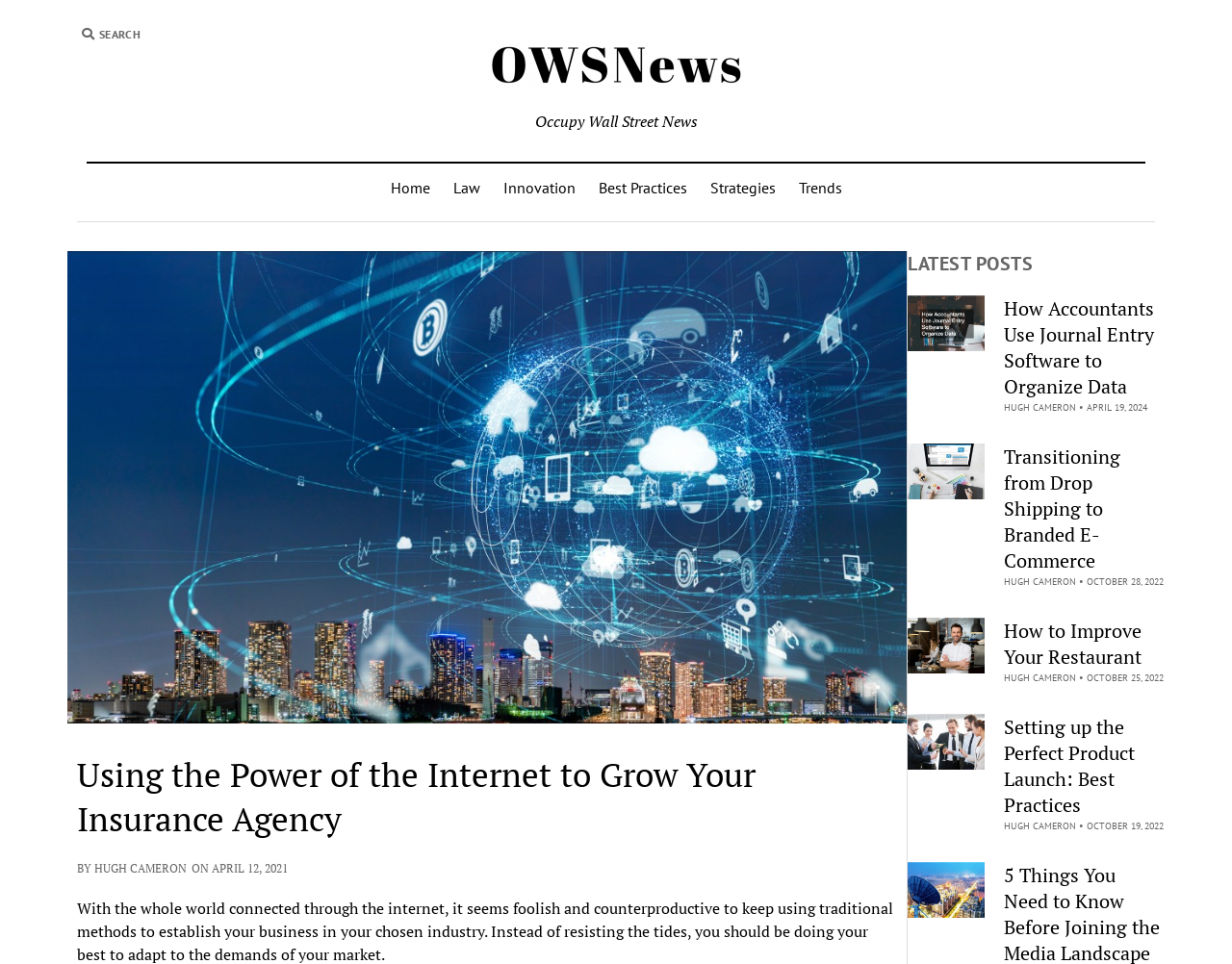Carefully examine the image and provide an in-depth answer to the question: Who is the author of the article 'How Accountants Use Journal Entry Software to Organize Data'?

I found the article 'How Accountants Use Journal Entry Software to Organize Data' under the 'LATEST POSTS' section and looked for the author information, which is listed as 'HUGH CAMERON'.